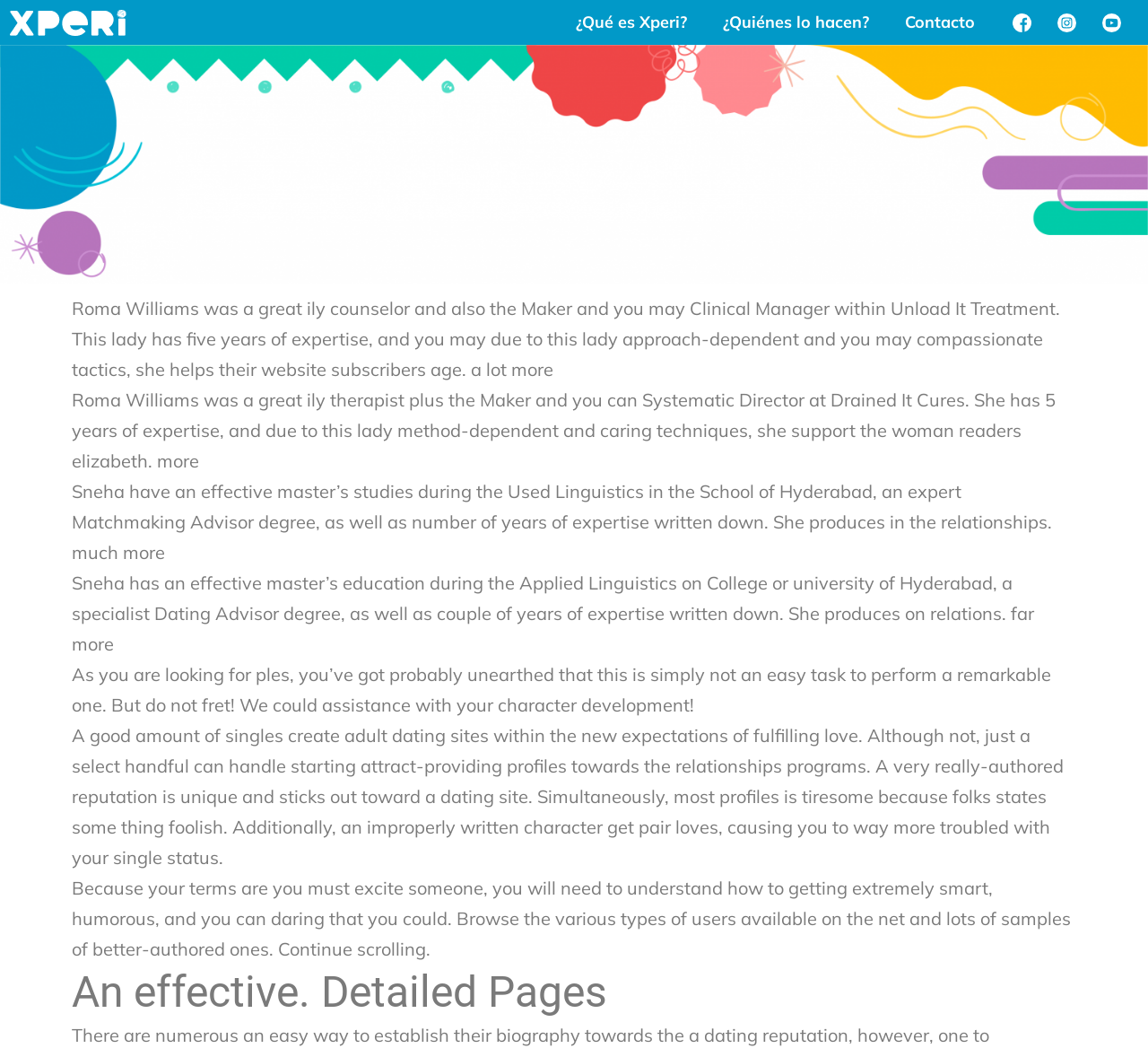Describe the webpage meticulously, covering all significant aspects.

This webpage appears to be a blog or article page focused on relationships and character advice for women. At the top, there are several links to other pages, including "¿Qué es Xperi?", "¿Quiénes lo hacen?", "Contacto", and multiple instances of "xperi" with accompanying images. 

Below these links, there is a brief introduction to Roma Williams, a family counselor and clinical manager, who has five years of experience and helps her clients using approach-dependent and compassionate tactics. This introduction is repeated twice, with slightly different wording.

Following the introduction, there are brief descriptions of two authors, Roma Williams and Sneha, who write about relationships. Sneha has a master's degree in Applied Linguistics and is a professional dating advisor with years of writing experience.

The main content of the page begins with a paragraph discussing the challenges of creating a remarkable online dating profile. This is followed by a reassuring message offering assistance with character development. The next section explains the importance of a well-written profile, citing that most profiles are uninteresting and may not attract many likes. The text advises readers to learn from examples of better-written profiles available online.

Finally, there is a heading titled "A. Detailed Pages" at the bottom of the page, which may indicate that the page is part of a series or has additional content related to the topic.